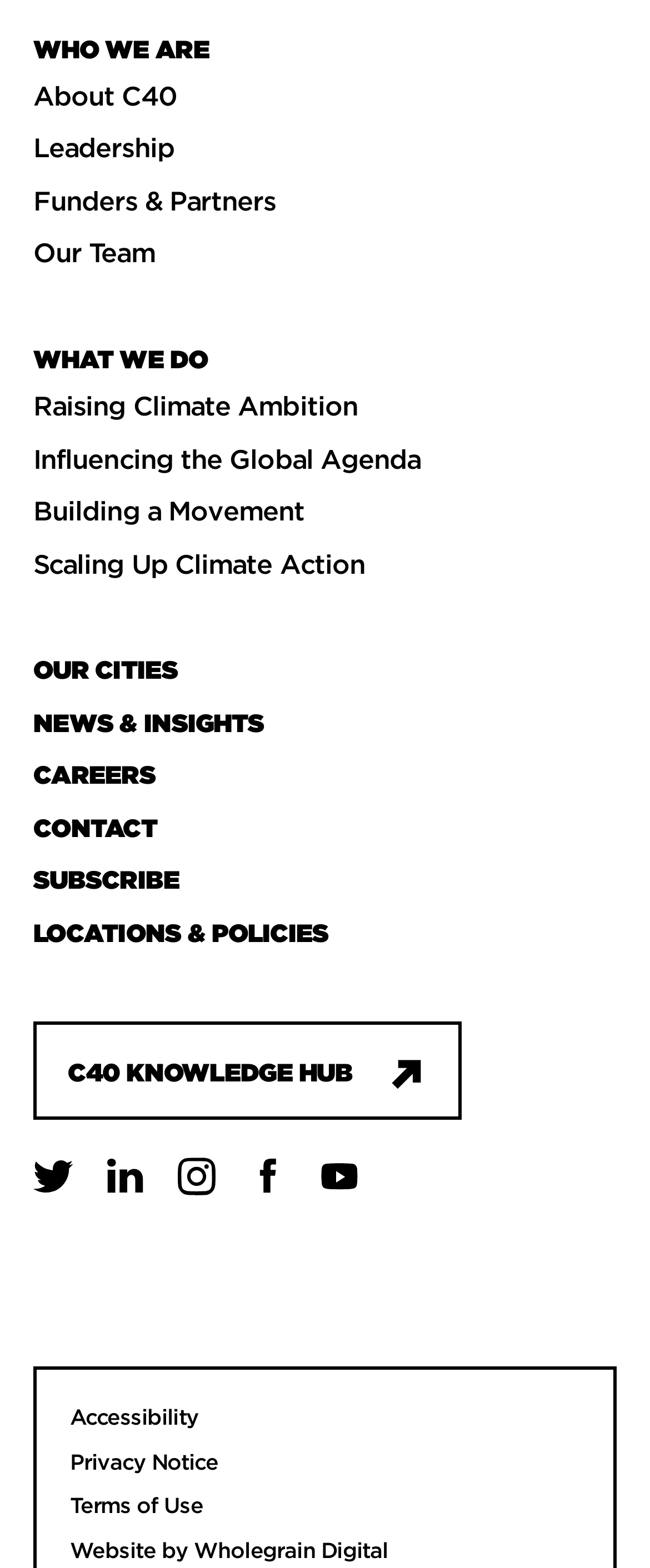Provide the bounding box coordinates, formatted as (top-left x, top-left y, bottom-right x, bottom-right y), with all values being floating point numbers between 0 and 1. Identify the bounding box of the UI element that matches the description: Funders & Partners

[0.045, 0.115, 0.43, 0.141]